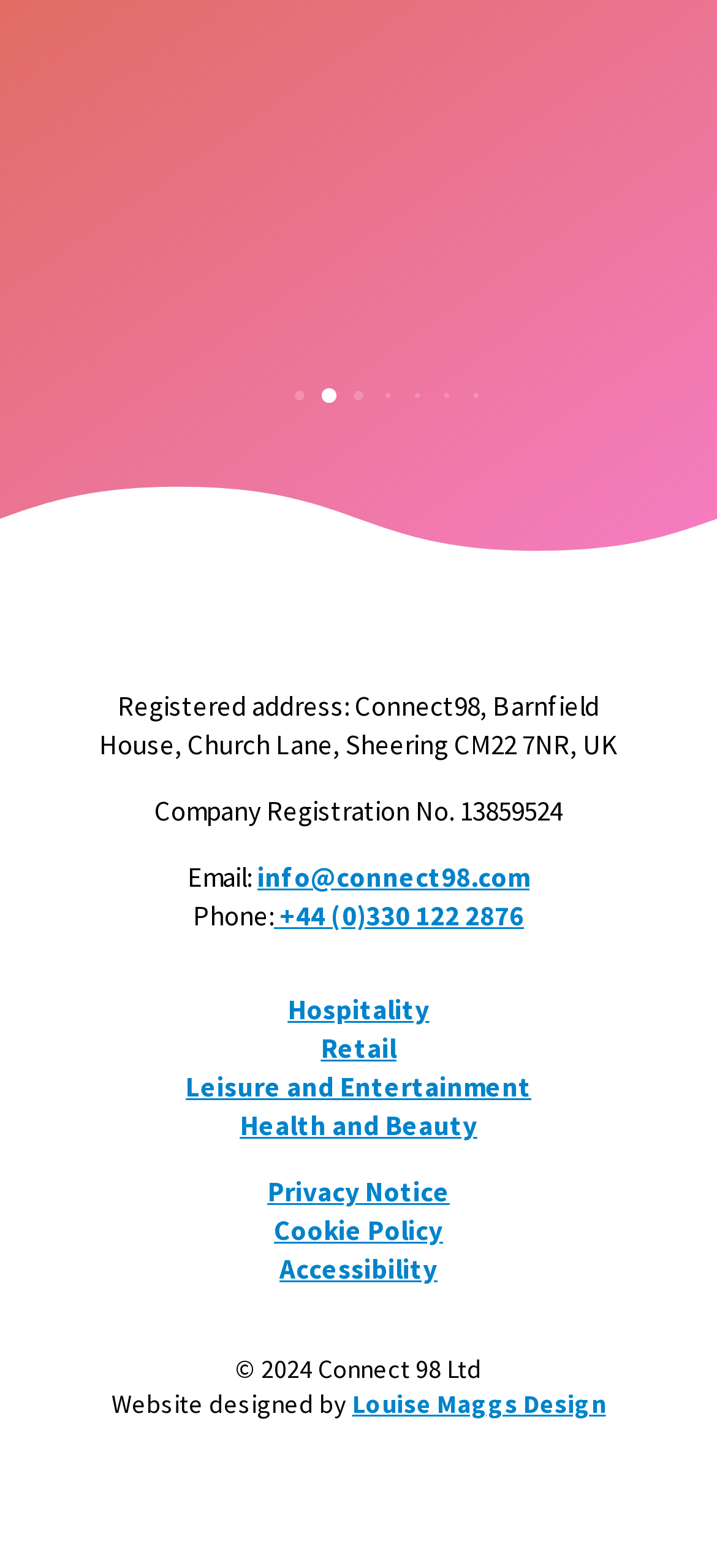Locate the bounding box coordinates of the clickable region to complete the following instruction: "View the Hospitality page."

[0.401, 0.632, 0.599, 0.655]